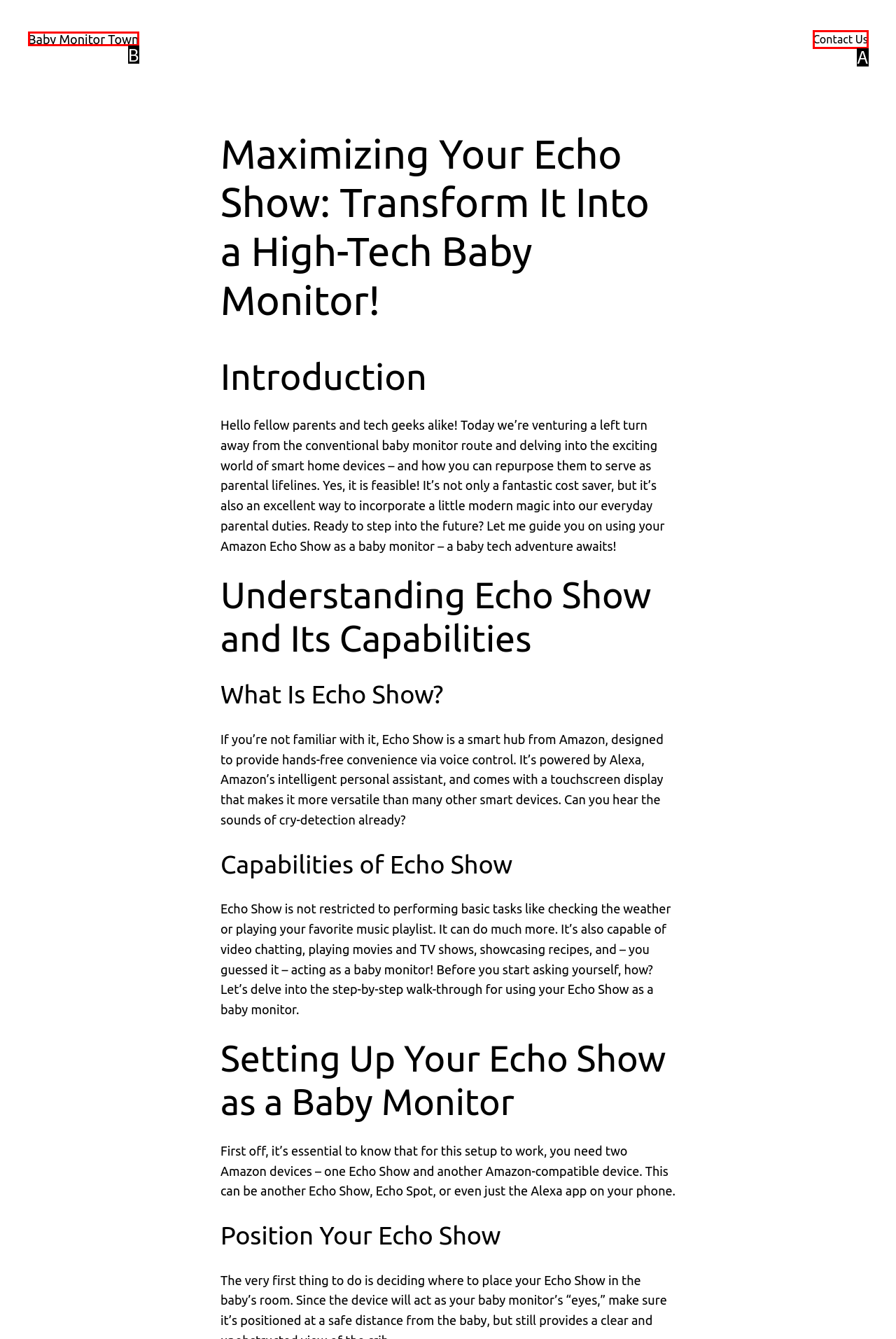Please provide the letter of the UI element that best fits the following description: Baby Monitor Town
Respond with the letter from the given choices only.

B